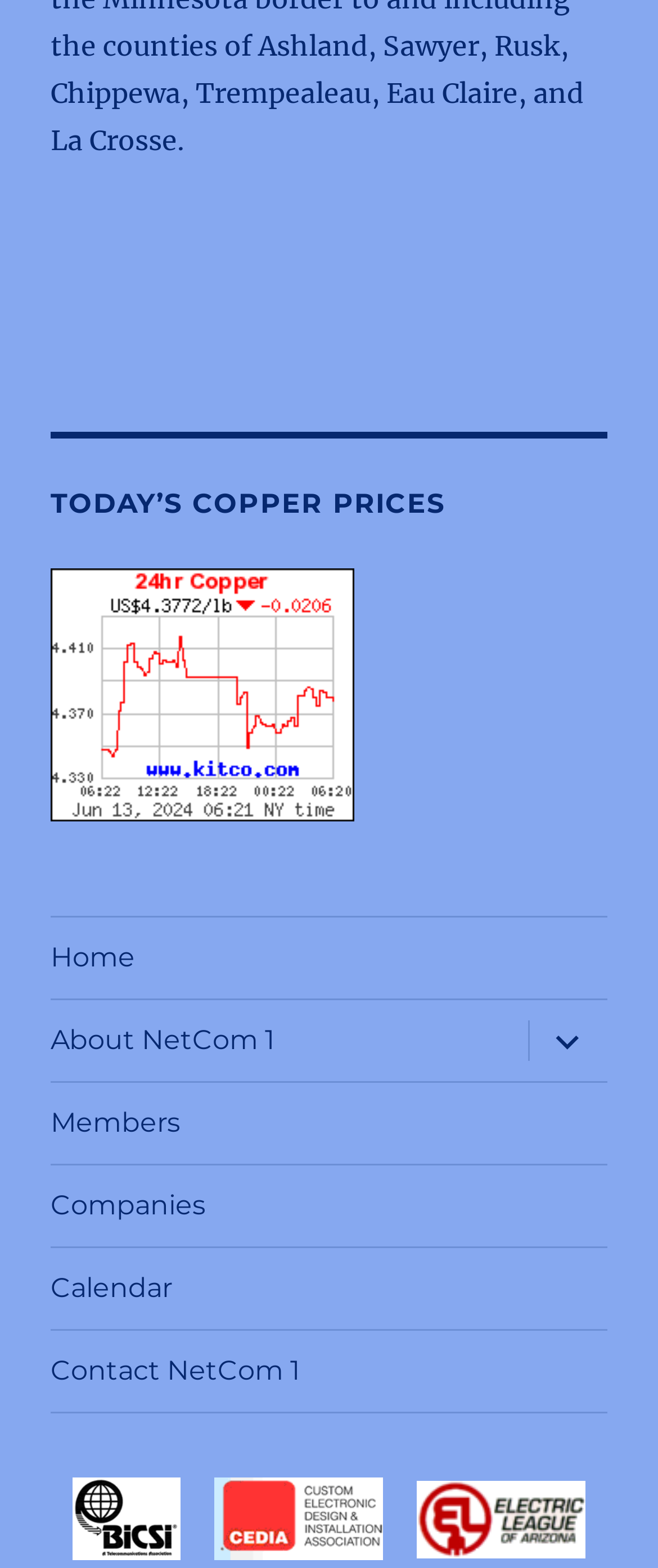What is the source of the most recent quotes?
Look at the screenshot and respond with a single word or phrase.

www.kitco.com